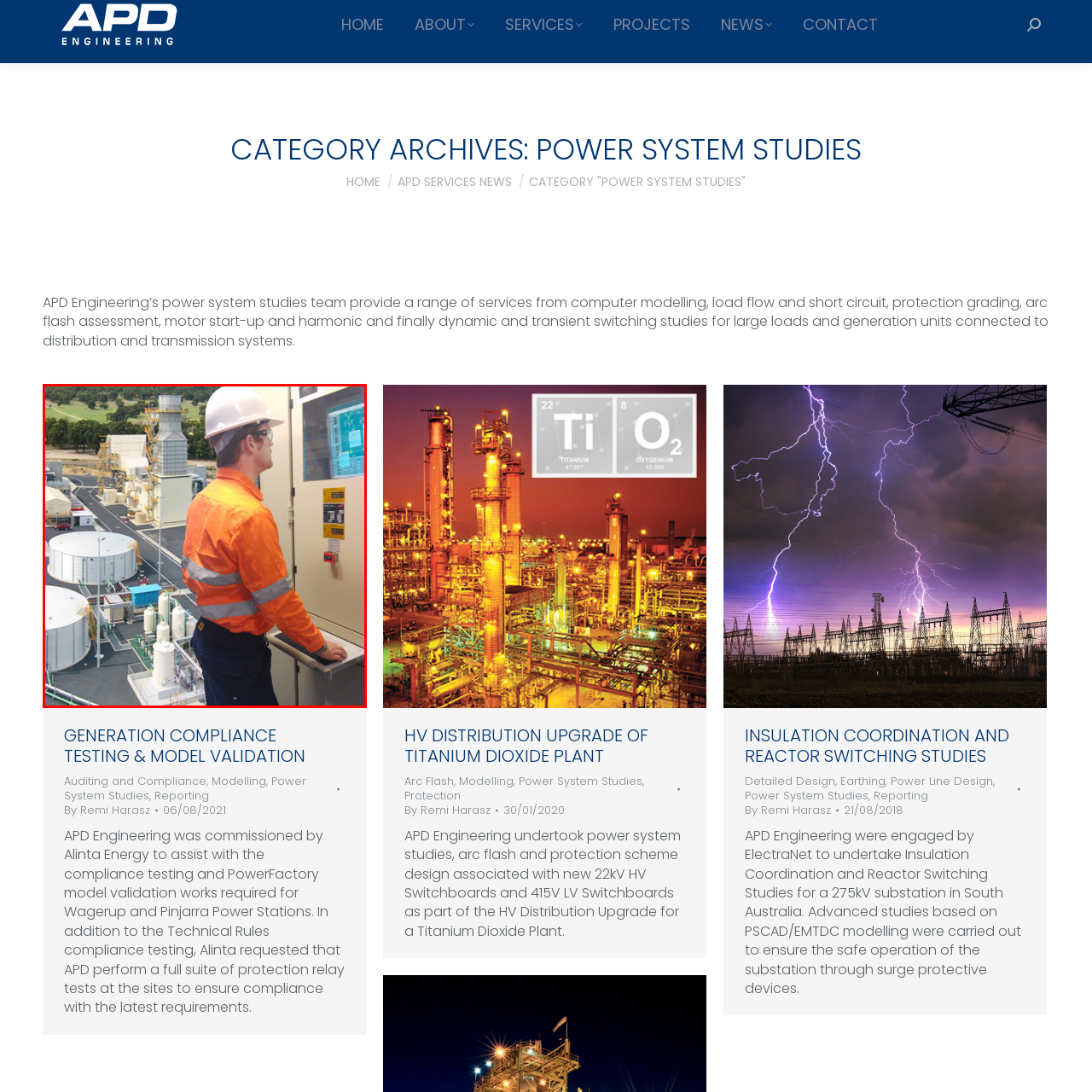Explain what is happening in the image inside the red outline in great detail.

The image depicts a worker in a bright orange safety shirt with reflective stripes, wearing a white hard hat and safety glasses, actively monitoring a control panel. The background illustrates a power plant setting, featuring large cylindrical tanks and a complex arrangement of machinery. This scene highlights the critical role of personnel in overseeing the operations of a power system. The worker's engaged stance underscores the importance of safety and precision in managing energy production processes, reflecting a commitment to both operational efficiency and workplace safety.